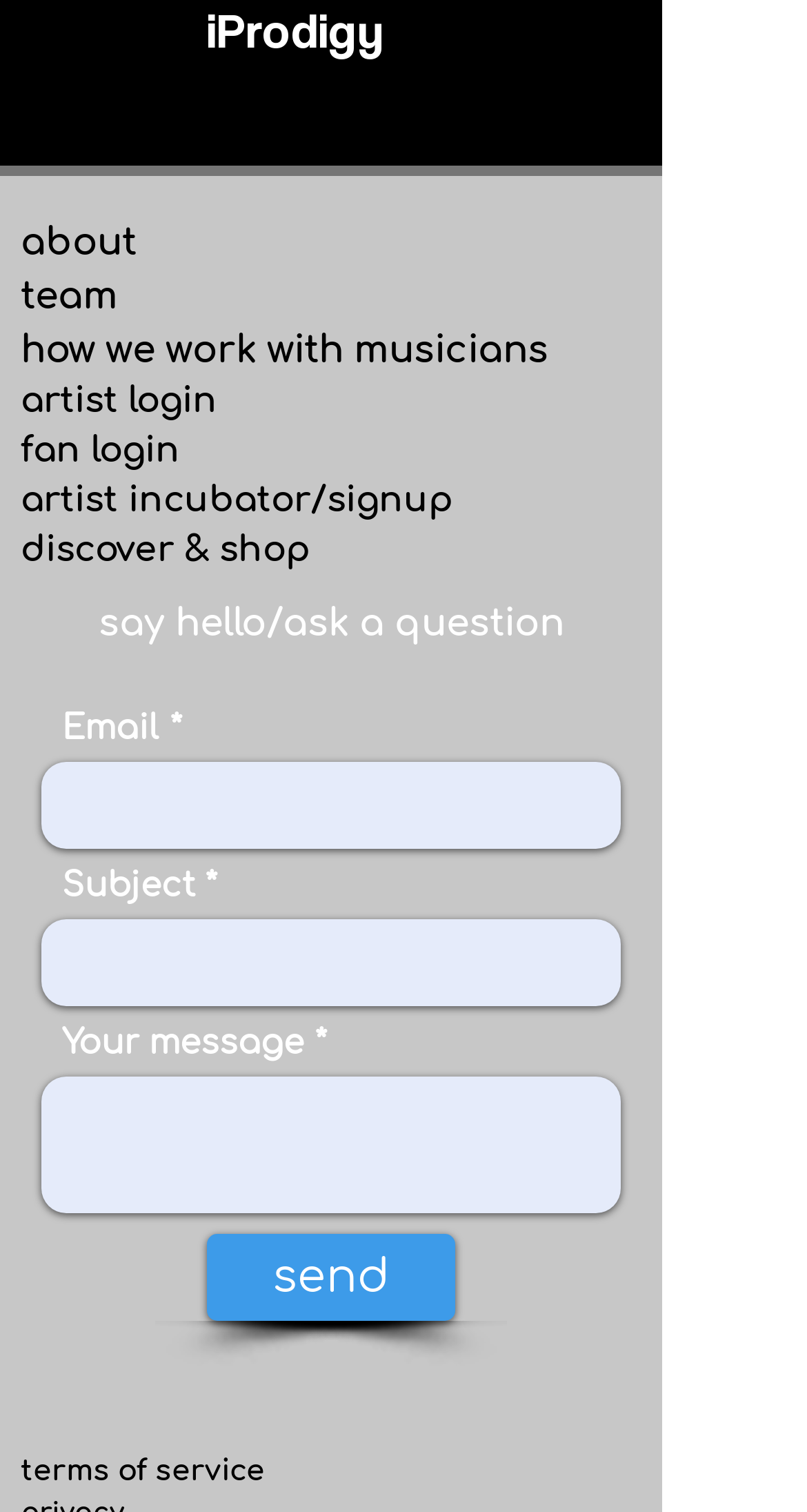Please provide a comprehensive response to the question below by analyzing the image: 
How many login options are available?

There are two login options available on the webpage, which are 'artist login' and 'fan login', indicating that the website provides separate login options for artists and fans.